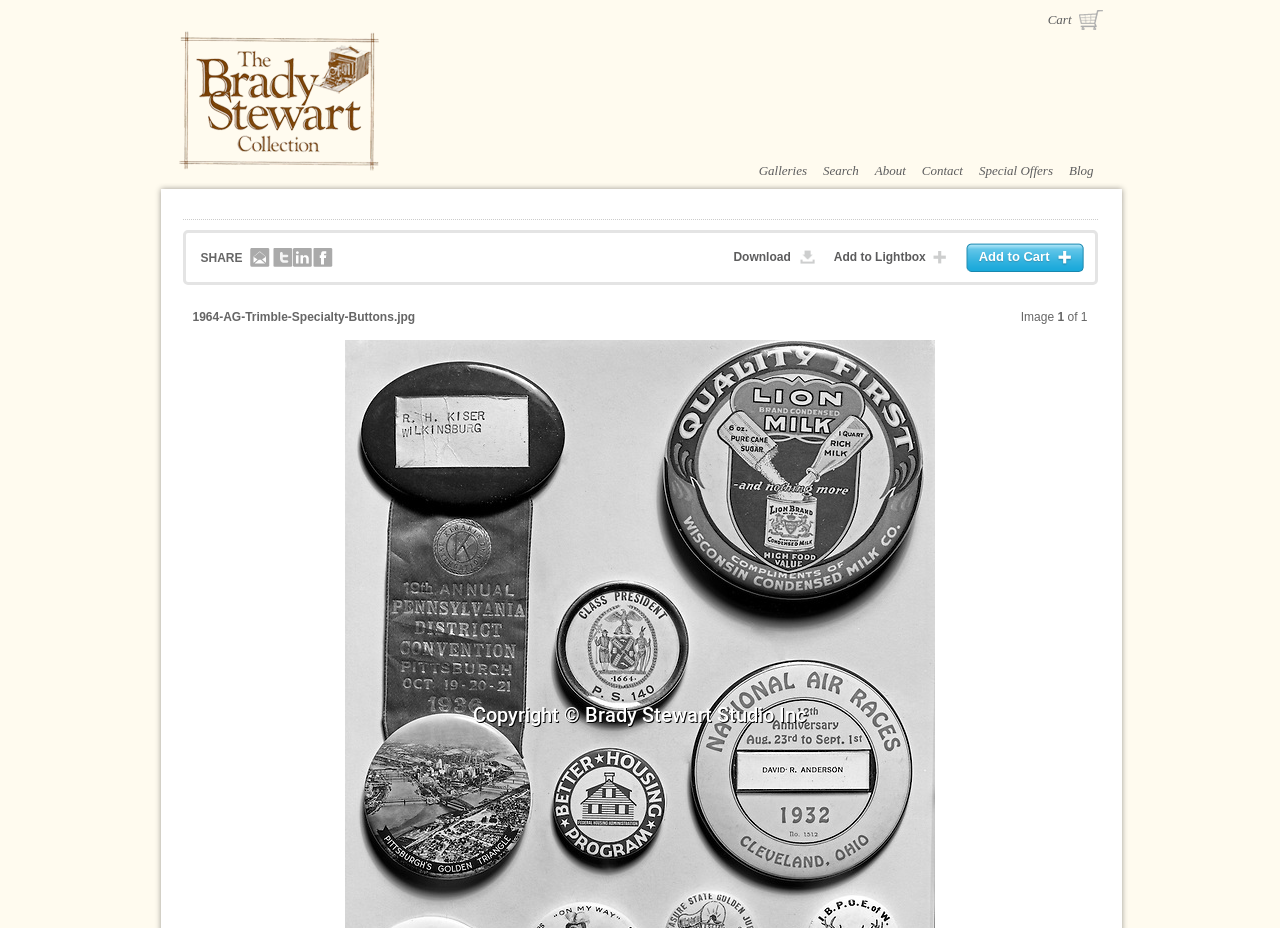Using the element description provided, determine the bounding box coordinates in the format (top-left x, top-left y, bottom-right x, bottom-right y). Ensure that all values are floating point numbers between 0 and 1. Element description: Add to Lightbox

[0.651, 0.267, 0.747, 0.288]